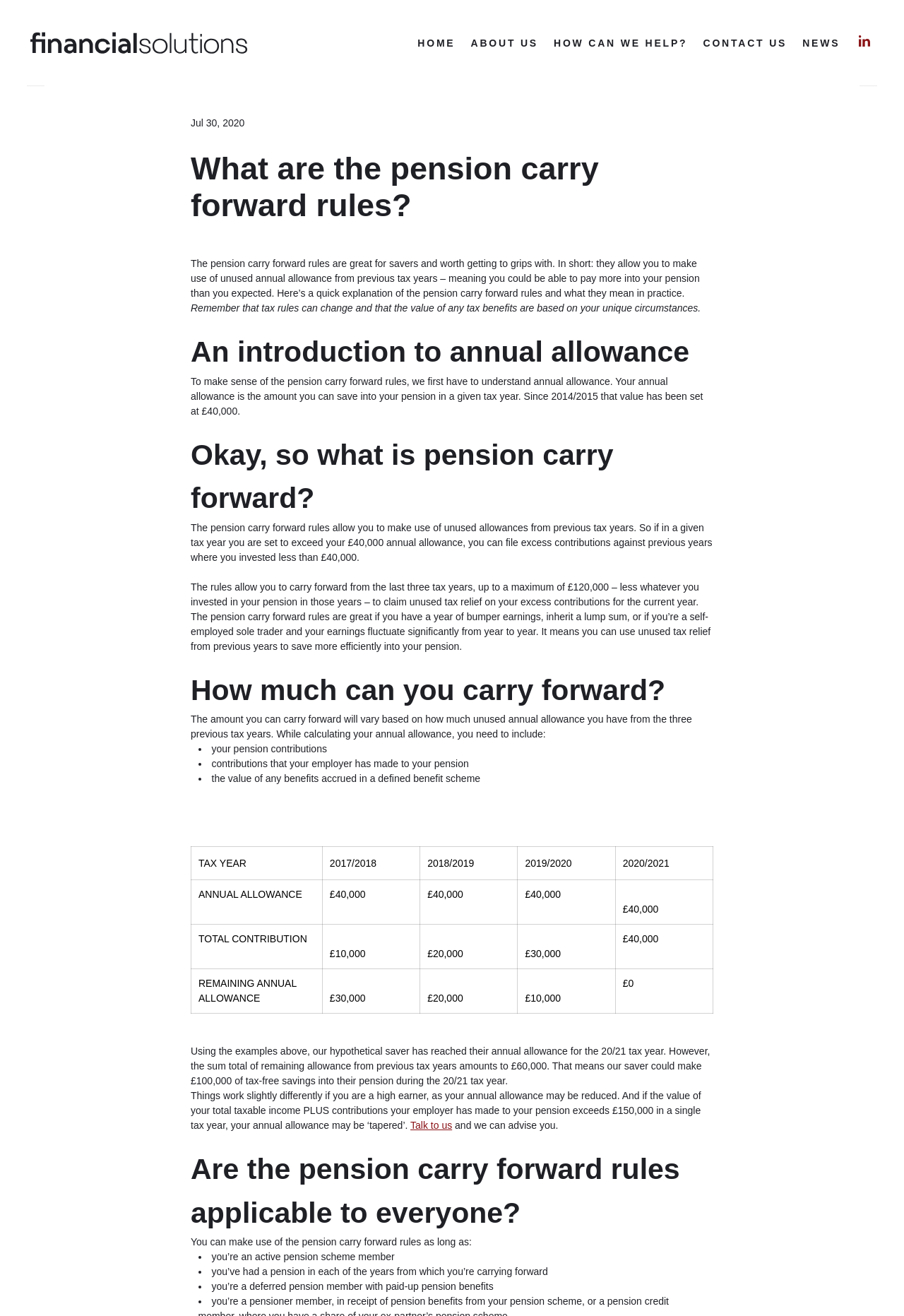Use a single word or phrase to answer the question:
What is the pension carry forward rules?

Rules to make use of unused annual allowance